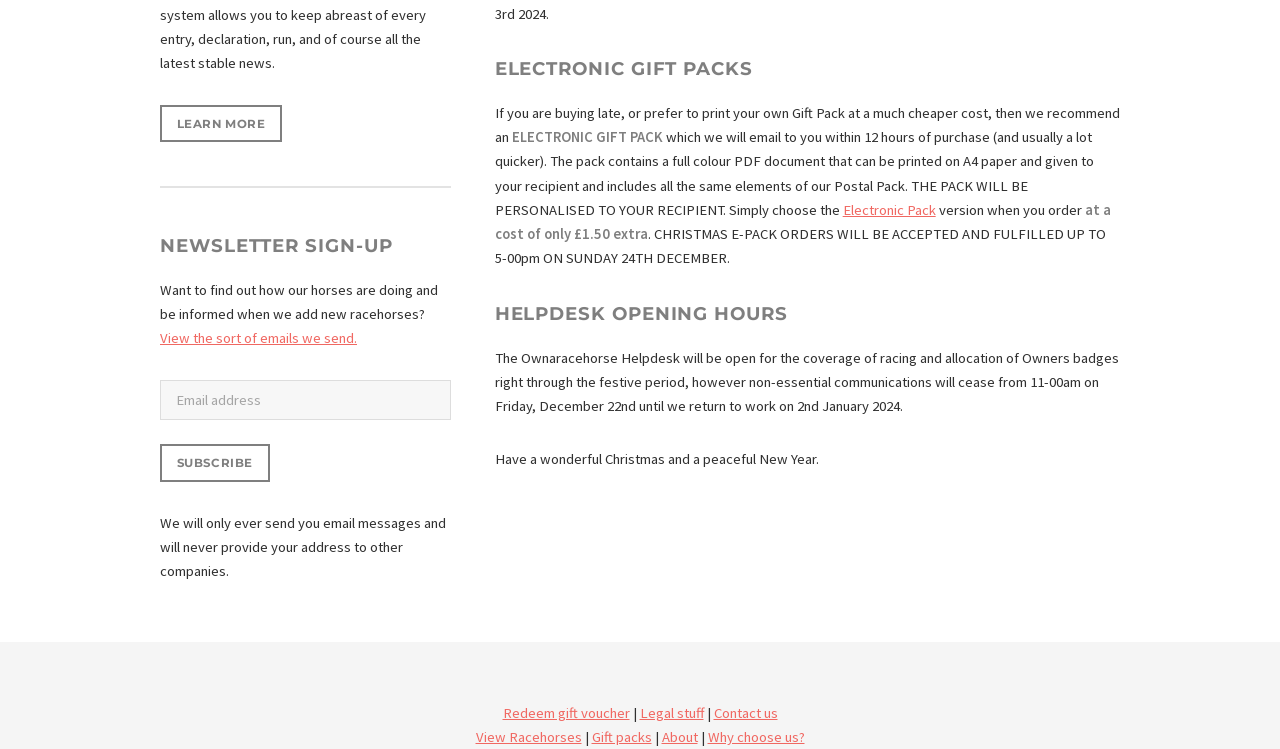Specify the bounding box coordinates of the region I need to click to perform the following instruction: "Contact us". The coordinates must be four float numbers in the range of 0 to 1, i.e., [left, top, right, bottom].

[0.557, 0.94, 0.607, 0.964]